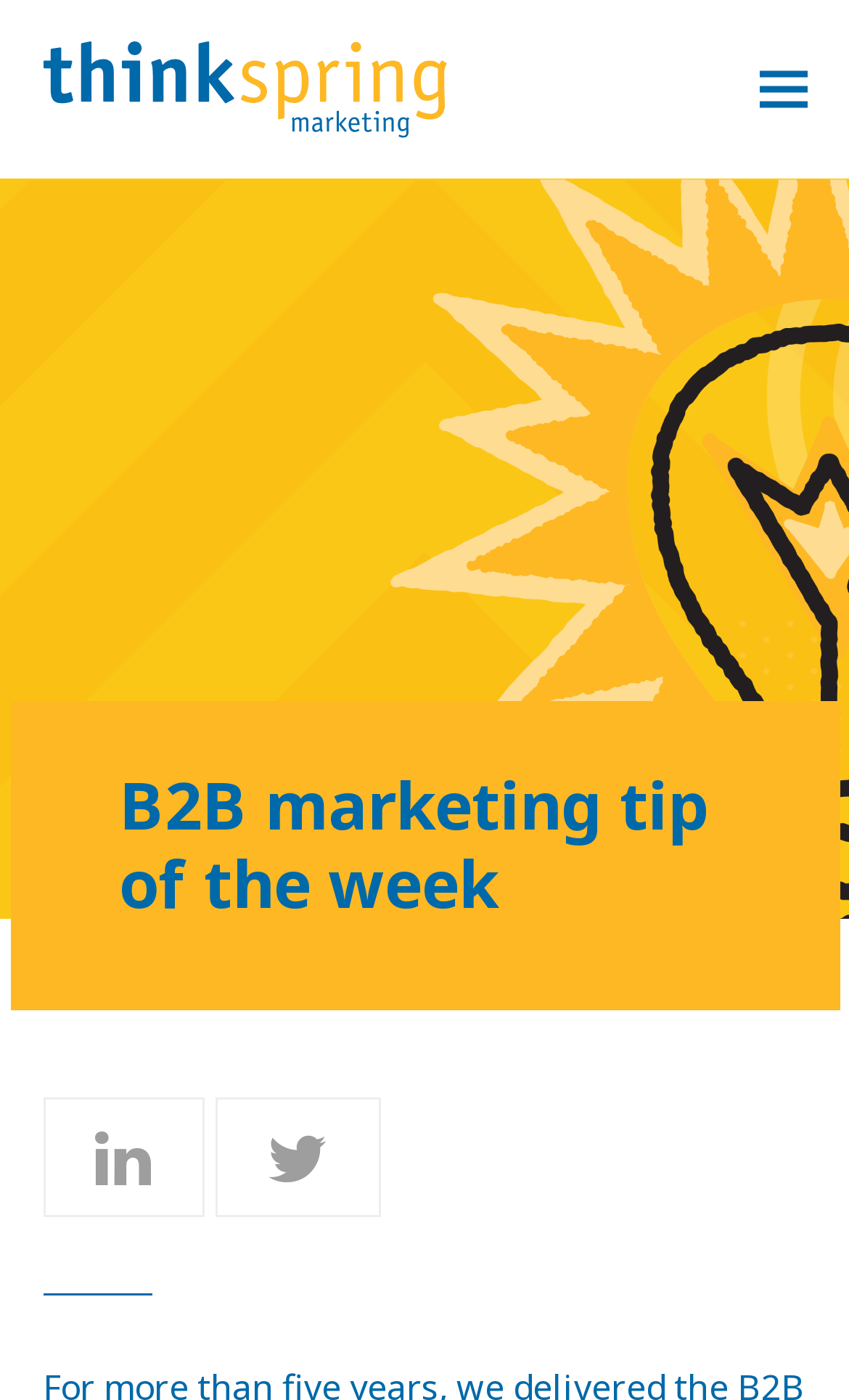Identify the main heading of the webpage and provide its text content.

B2B marketing tip of the week